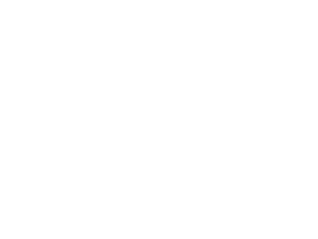Provide a brief response using a word or short phrase to this question:
In which sector does Ermes Inc. operate?

Security sector